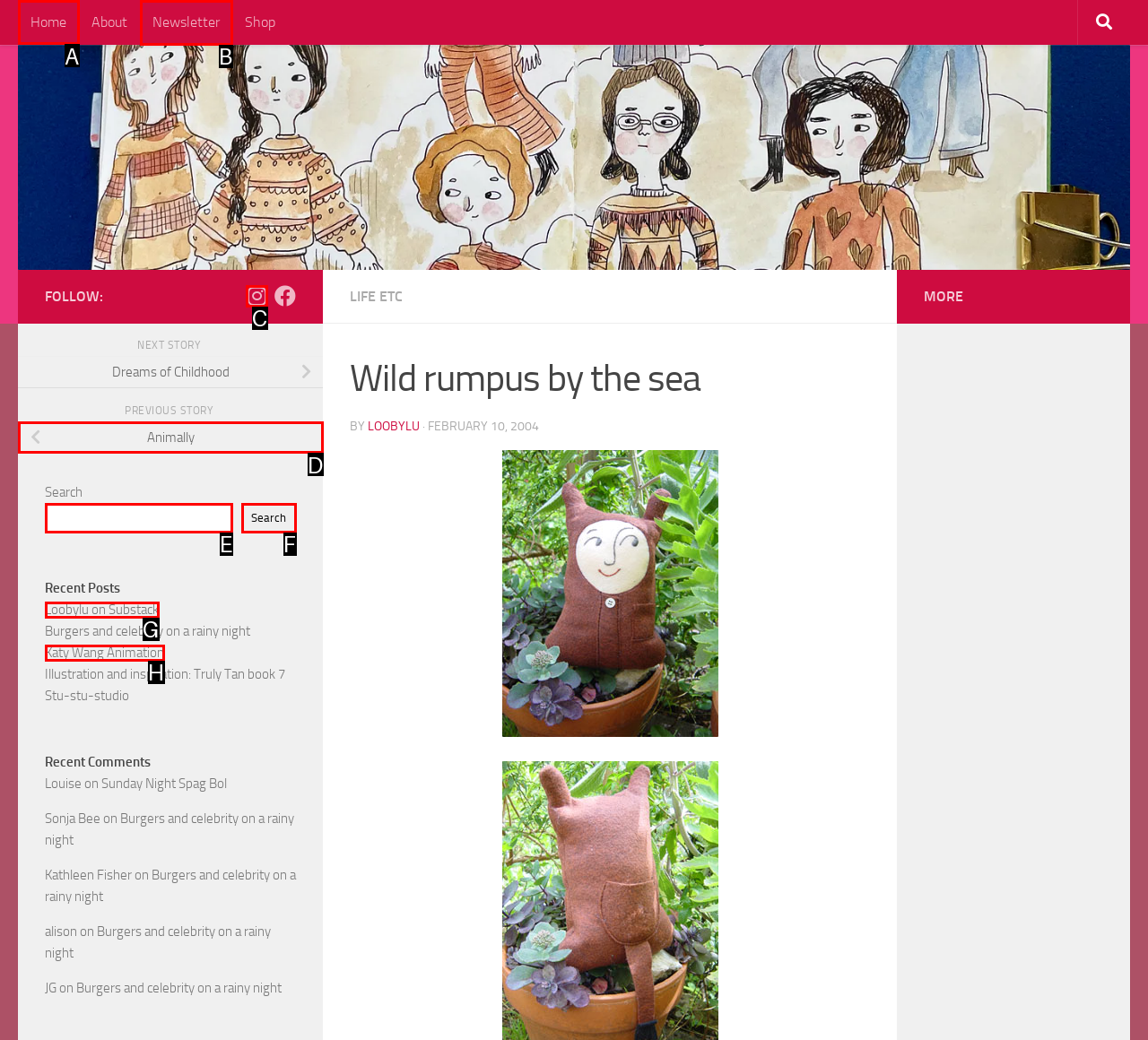Find the correct option to complete this instruction: Click on the 'Home' link. Reply with the corresponding letter.

A